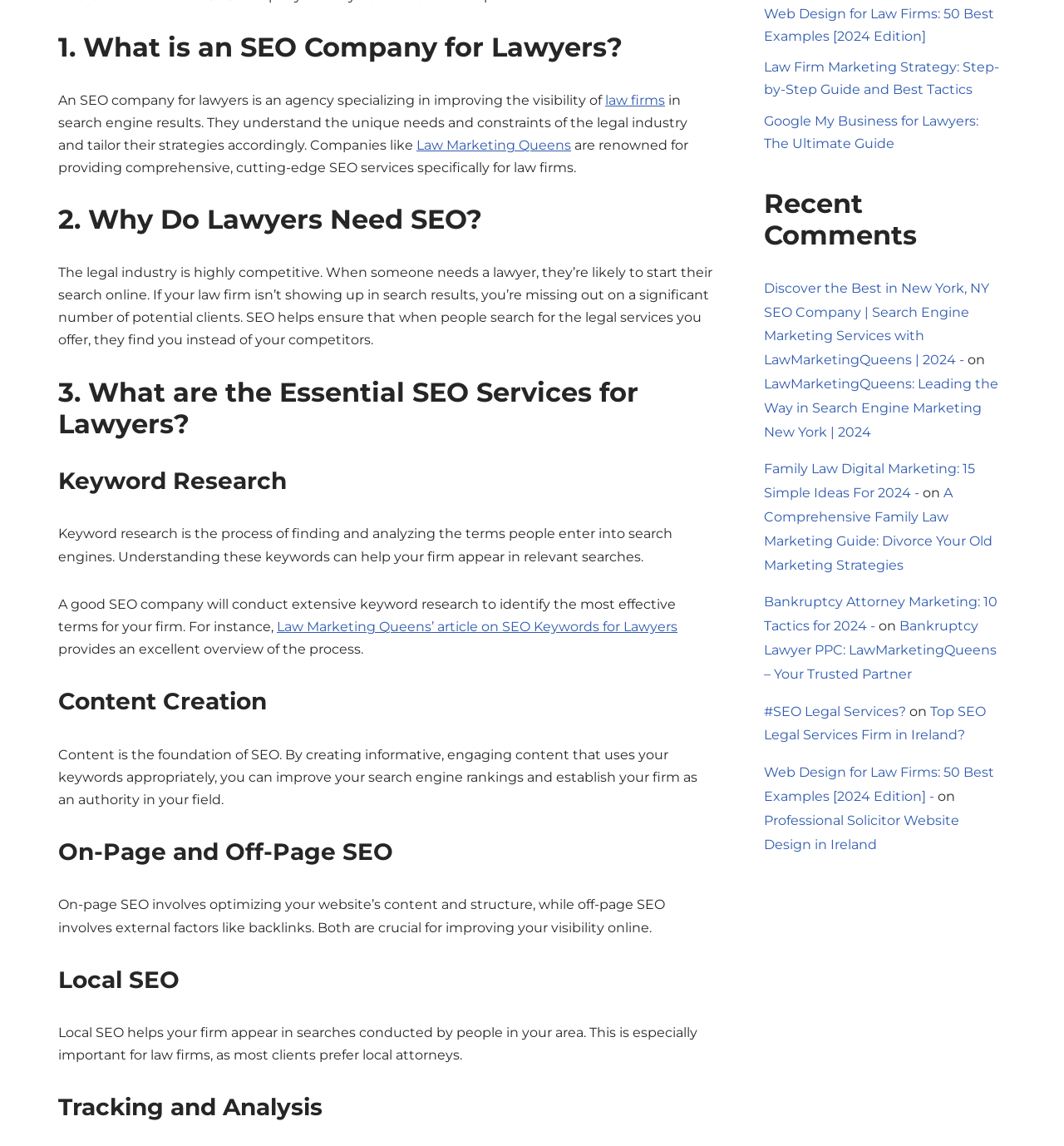Please find the bounding box for the following UI element description. Provide the coordinates in (top-left x, top-left y, bottom-right x, bottom-right y) format, with values between 0 and 1: Law Marketing Queens

[0.391, 0.12, 0.537, 0.134]